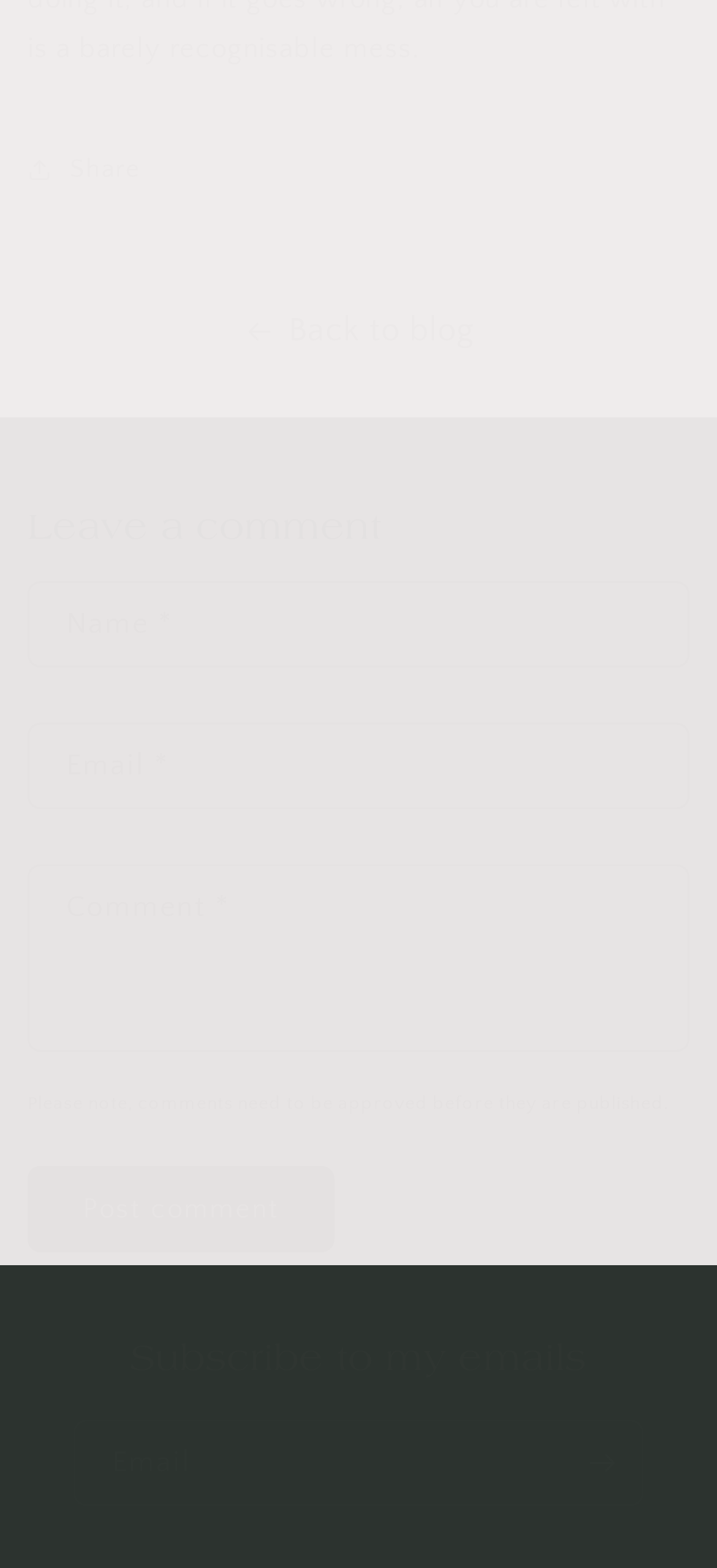Pinpoint the bounding box coordinates of the element that must be clicked to accomplish the following instruction: "Post a comment". The coordinates should be in the format of four float numbers between 0 and 1, i.e., [left, top, right, bottom].

[0.038, 0.744, 0.467, 0.799]